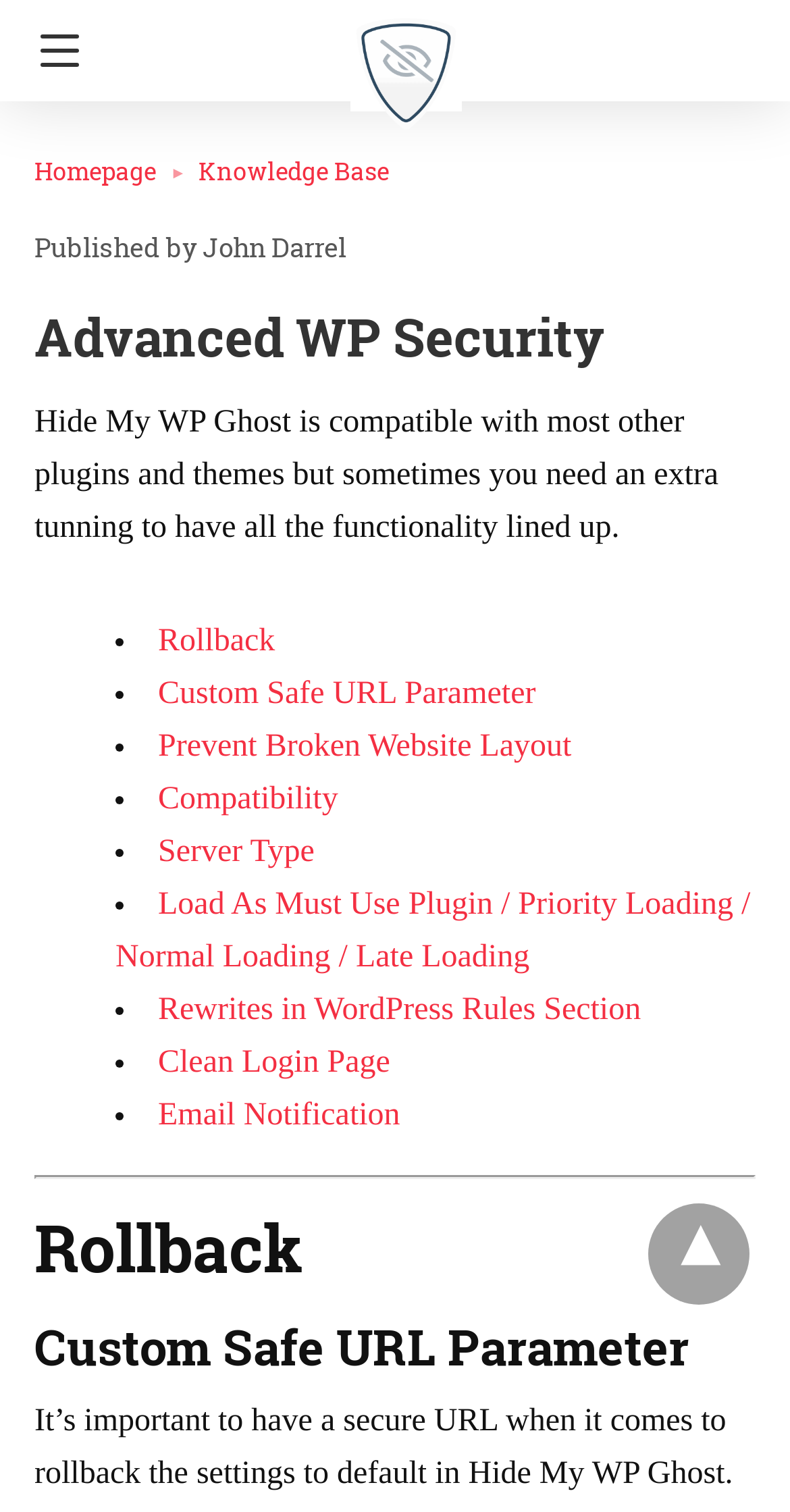Could you indicate the bounding box coordinates of the region to click in order to complete this instruction: "Learn about Rollback".

[0.2, 0.412, 0.348, 0.435]